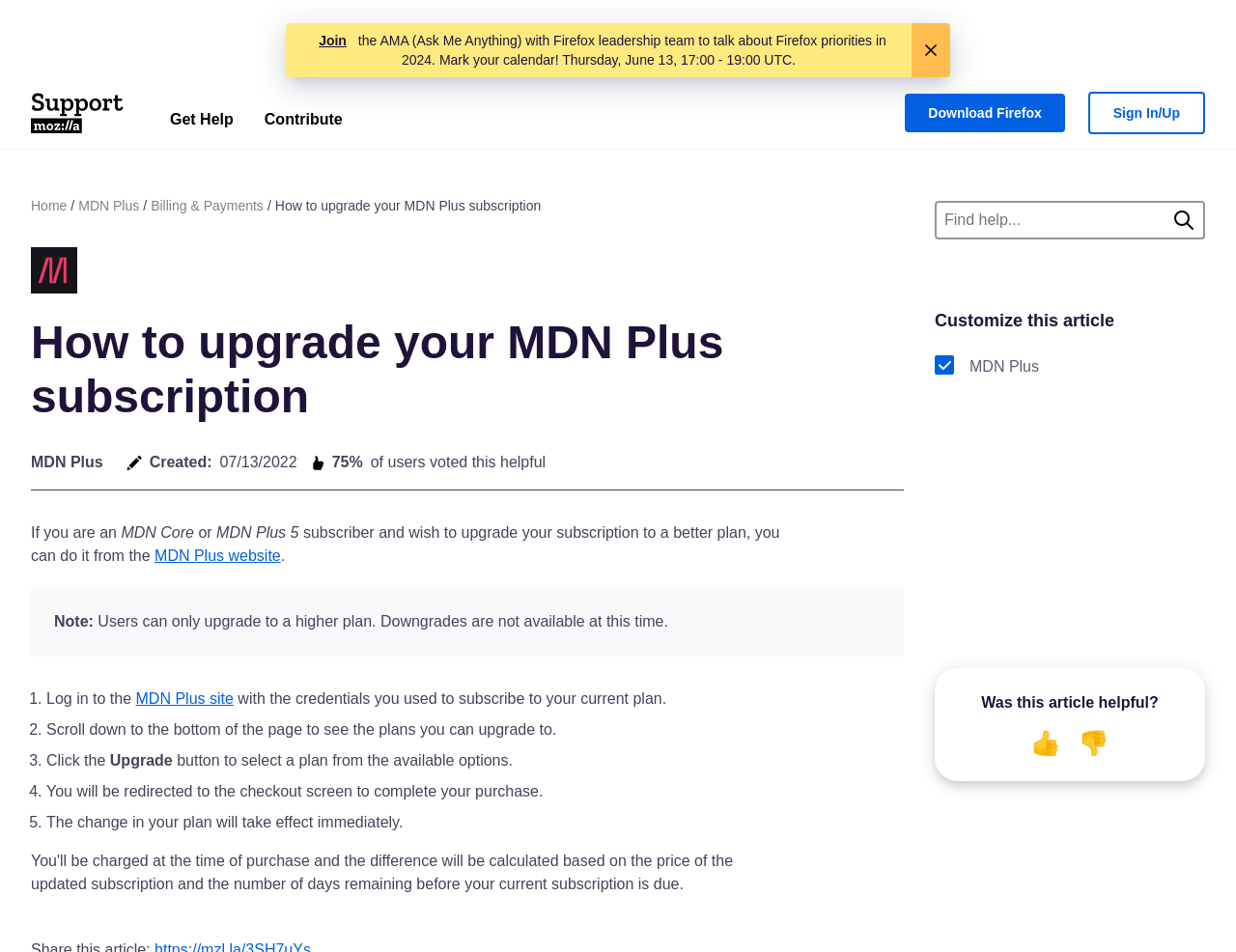Please find the bounding box coordinates of the clickable region needed to complete the following instruction: "Click the 'Join' link". The bounding box coordinates must consist of four float numbers between 0 and 1, i.e., [left, top, right, bottom].

[0.258, 0.032, 0.28, 0.053]